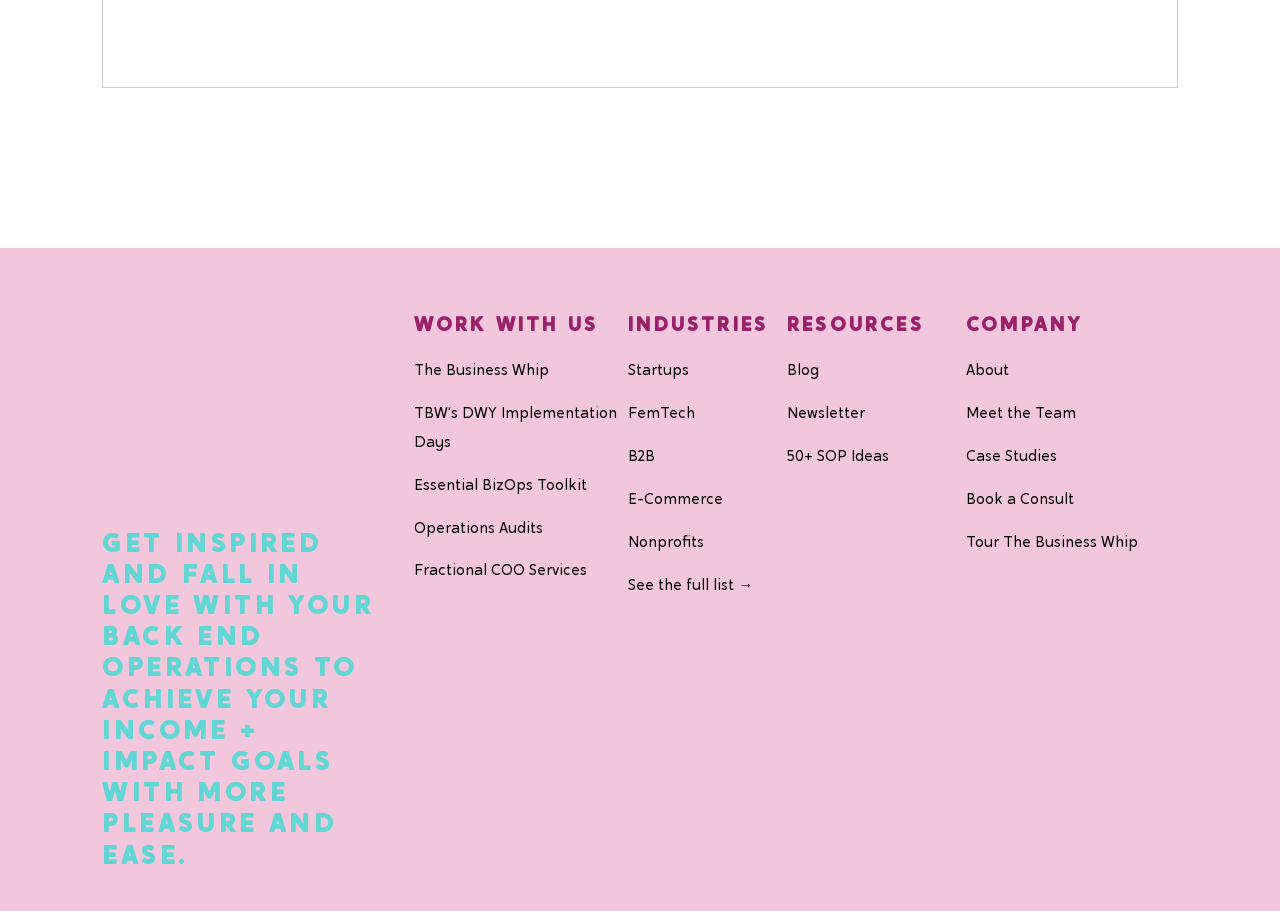Pinpoint the bounding box coordinates of the area that must be clicked to complete this instruction: "Read the Blog".

[0.615, 0.396, 0.64, 0.418]